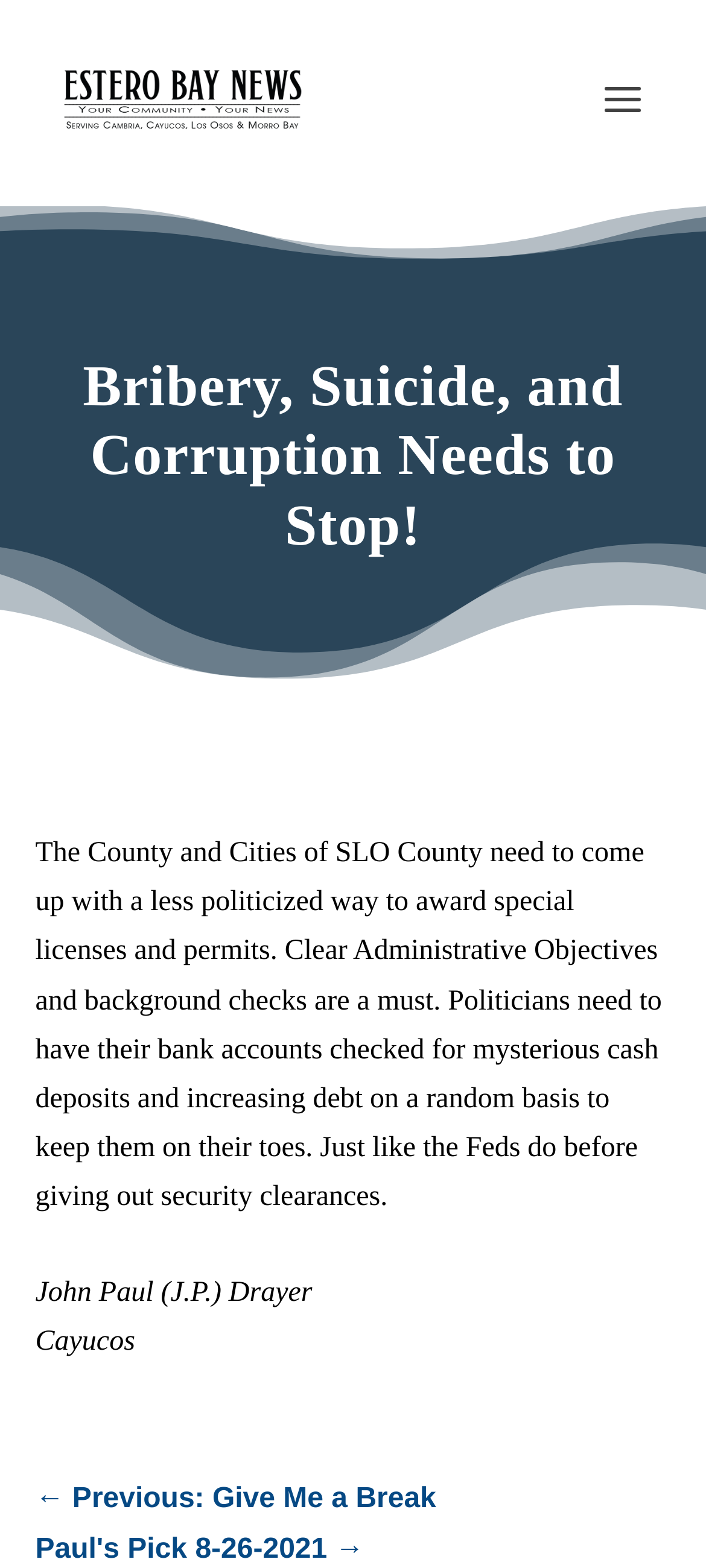Answer succinctly with a single word or phrase:
What is the previous article about?

Give Me a Break